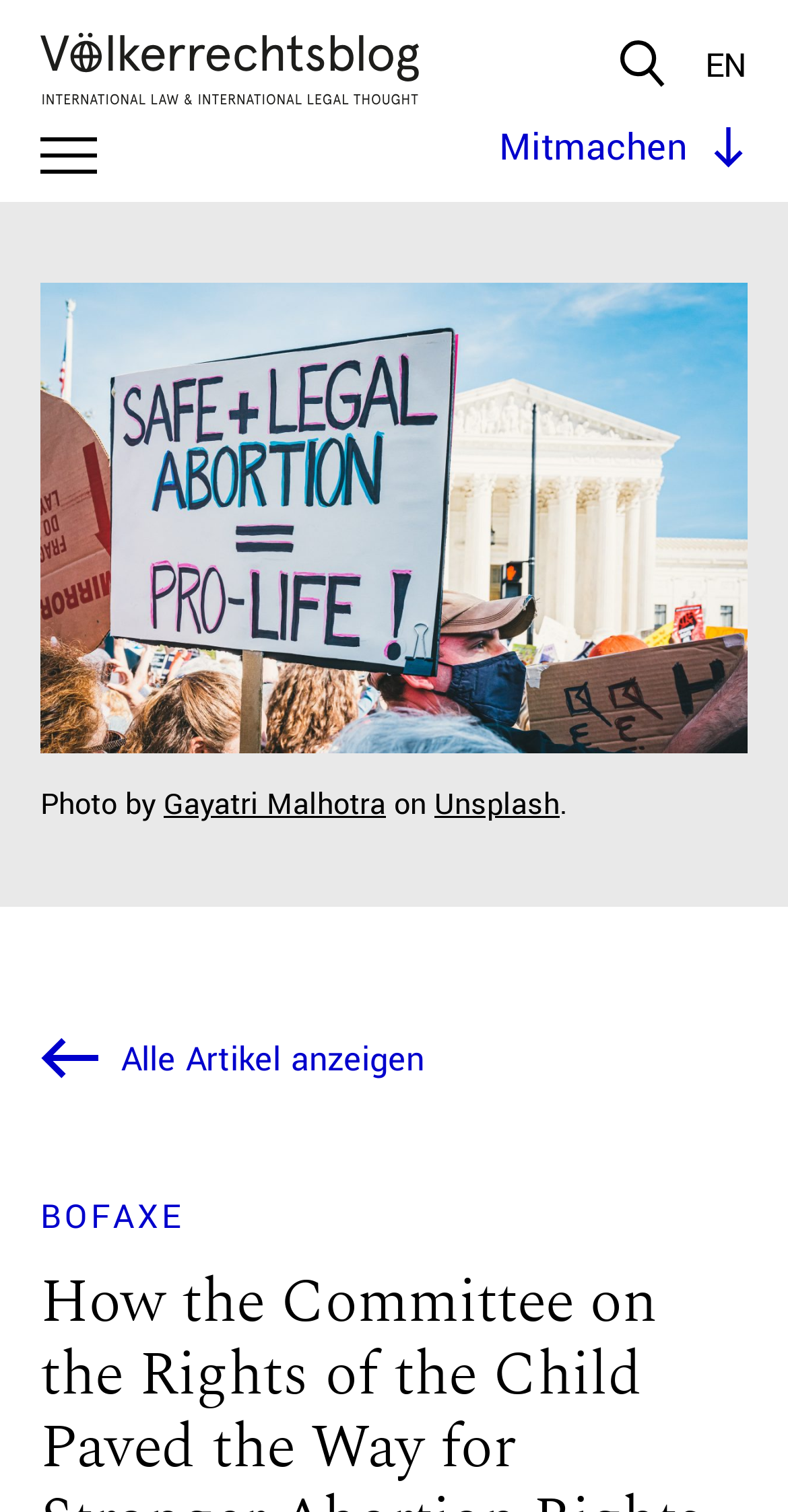What is the main title displayed on this webpage?

How the Committee on the Rights of the Child Paved the Way for Stronger Abortion Rights